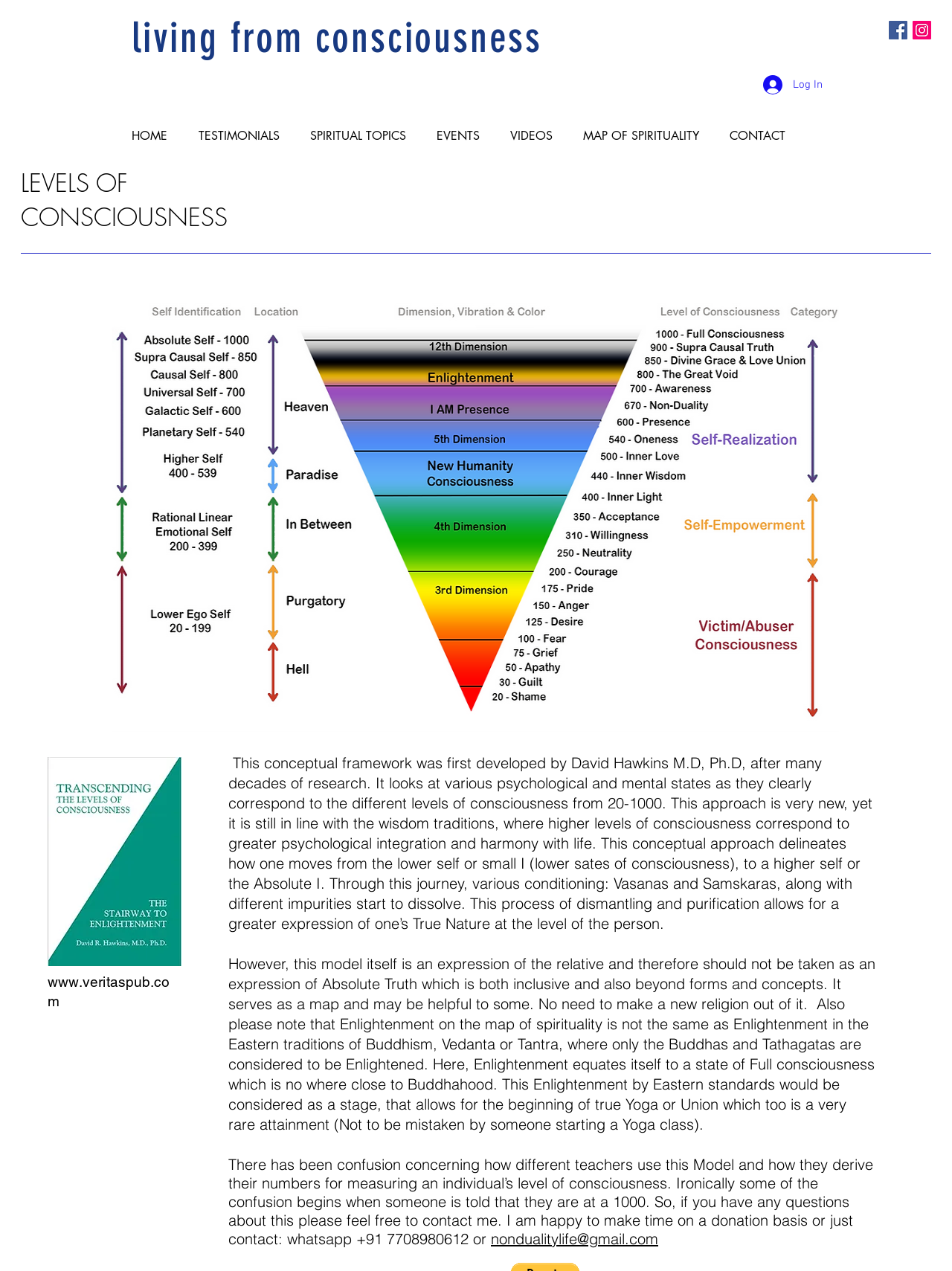Identify the main title of the webpage and generate its text content.

LEVELS OF CONSCIOUSNESS